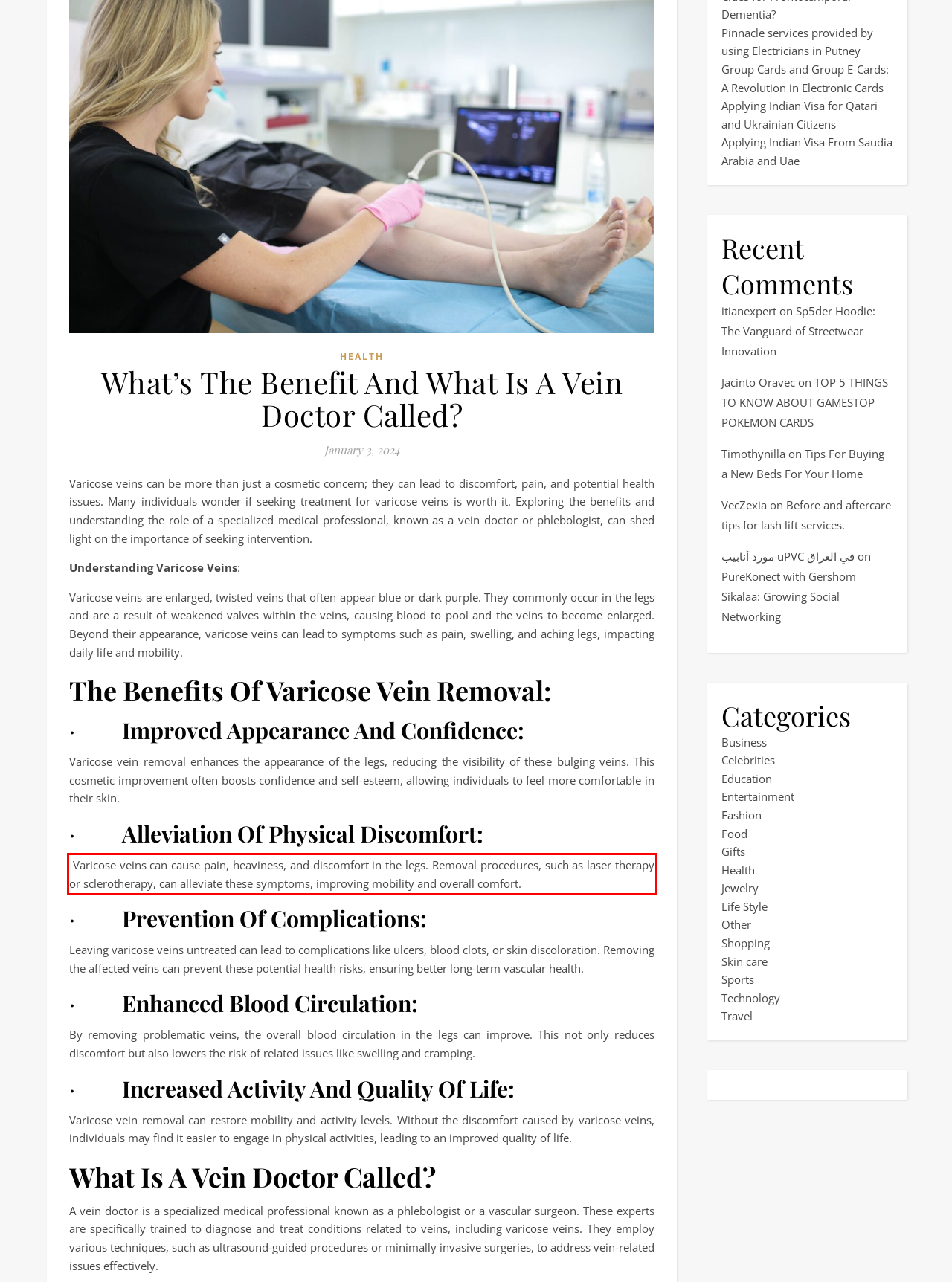Review the screenshot of the webpage and recognize the text inside the red rectangle bounding box. Provide the extracted text content.

Varicose veins can cause pain, heaviness, and discomfort in the legs. Removal procedures, such as laser therapy or sclerotherapy, can alleviate these symptoms, improving mobility and overall comfort.